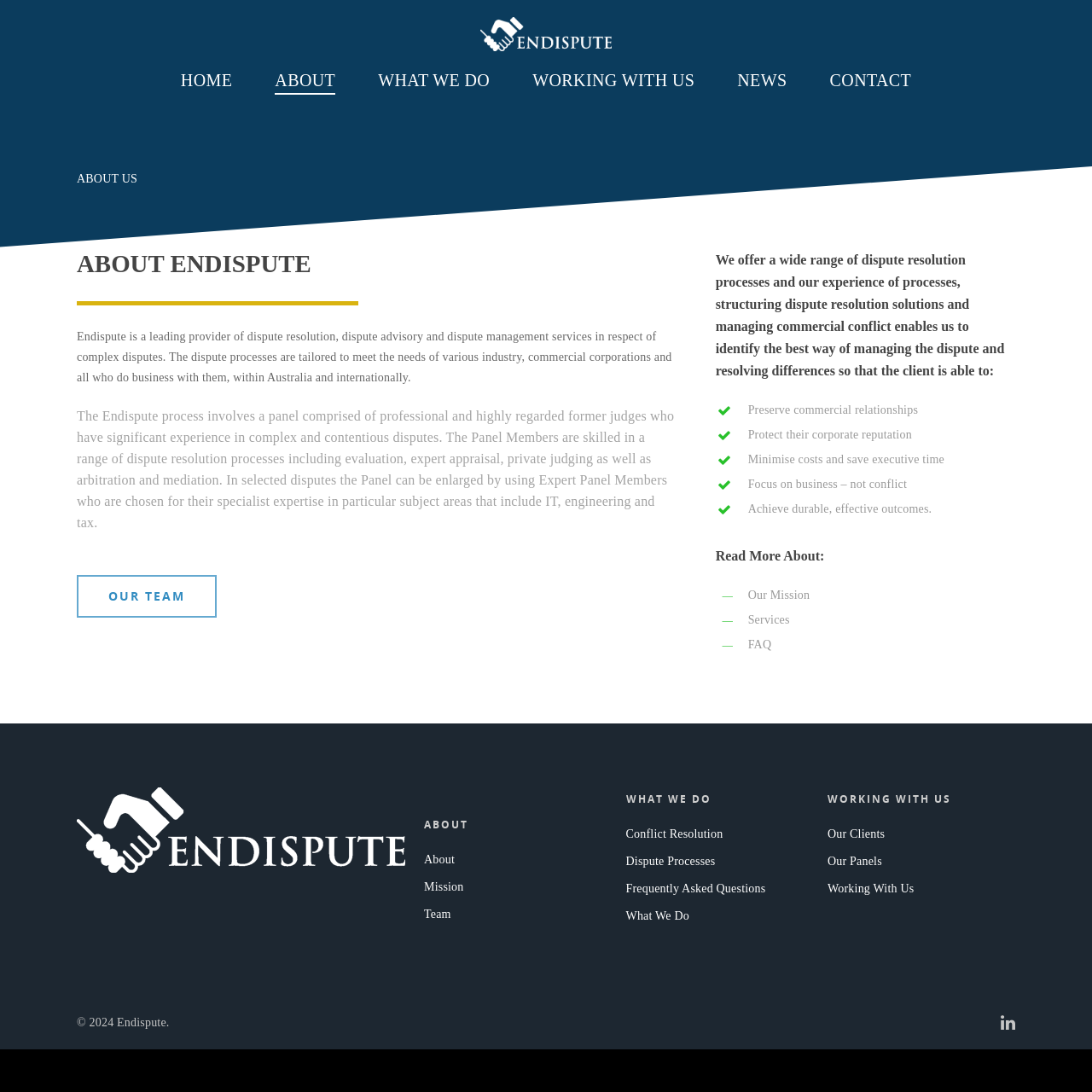Find the bounding box coordinates for the element described here: "About".

[0.252, 0.062, 0.307, 0.1]